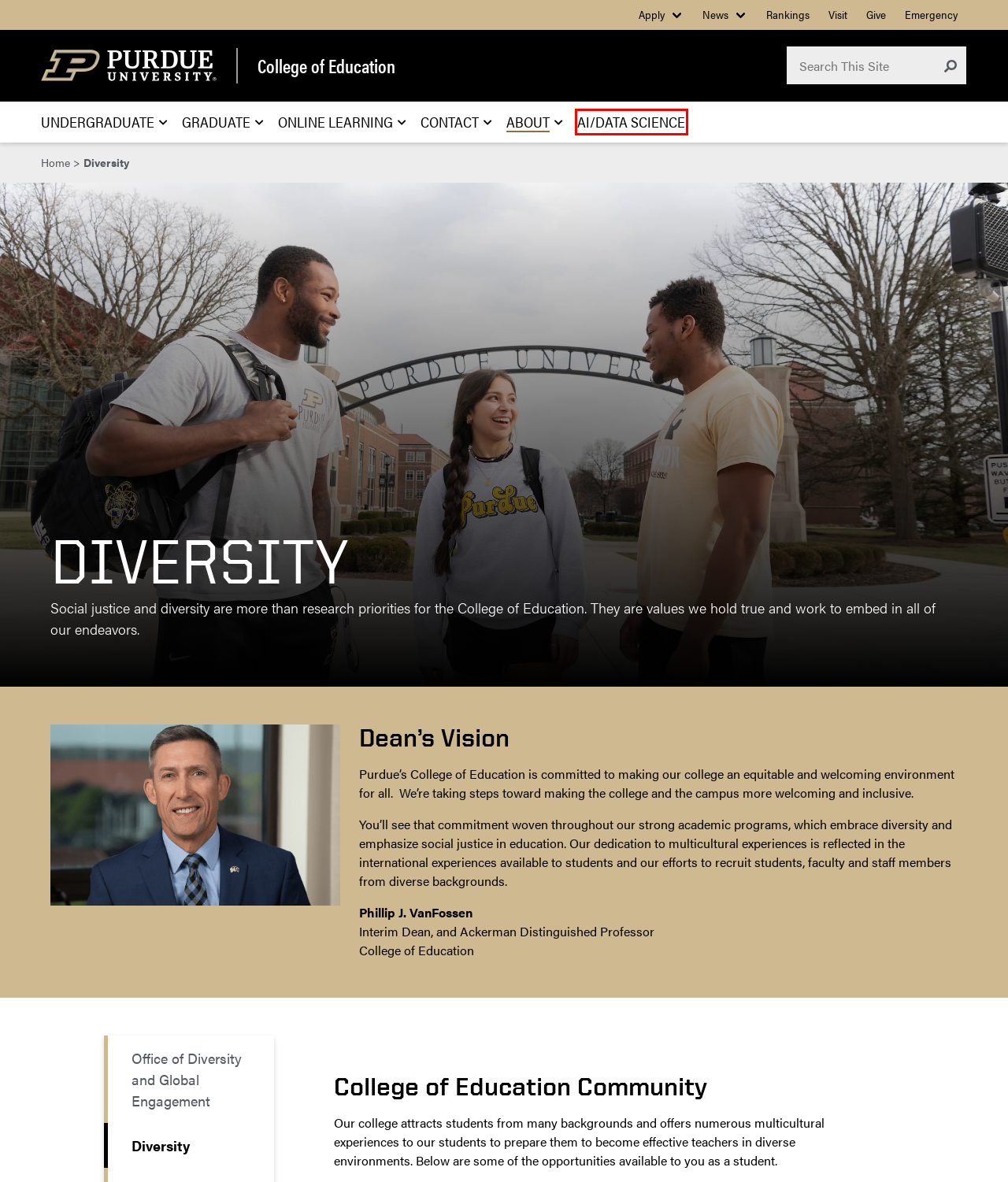Examine the screenshot of a webpage with a red bounding box around a UI element. Select the most accurate webpage description that corresponds to the new page after clicking the highlighted element. Here are the choices:
A. Purdue University
B. Rankings - Purdue University College of Education
C. Artificial Intelligence (AI) and Data Science - Purdue University College of Education
D. Office of Diversity and Global Engagement - Purdue University College of Education
E. Giving - Purdue University College of Education
F. Undergraduate Students - Purdue University College of Education
G. About
H. Online Learning - Purdue University College of Education

C